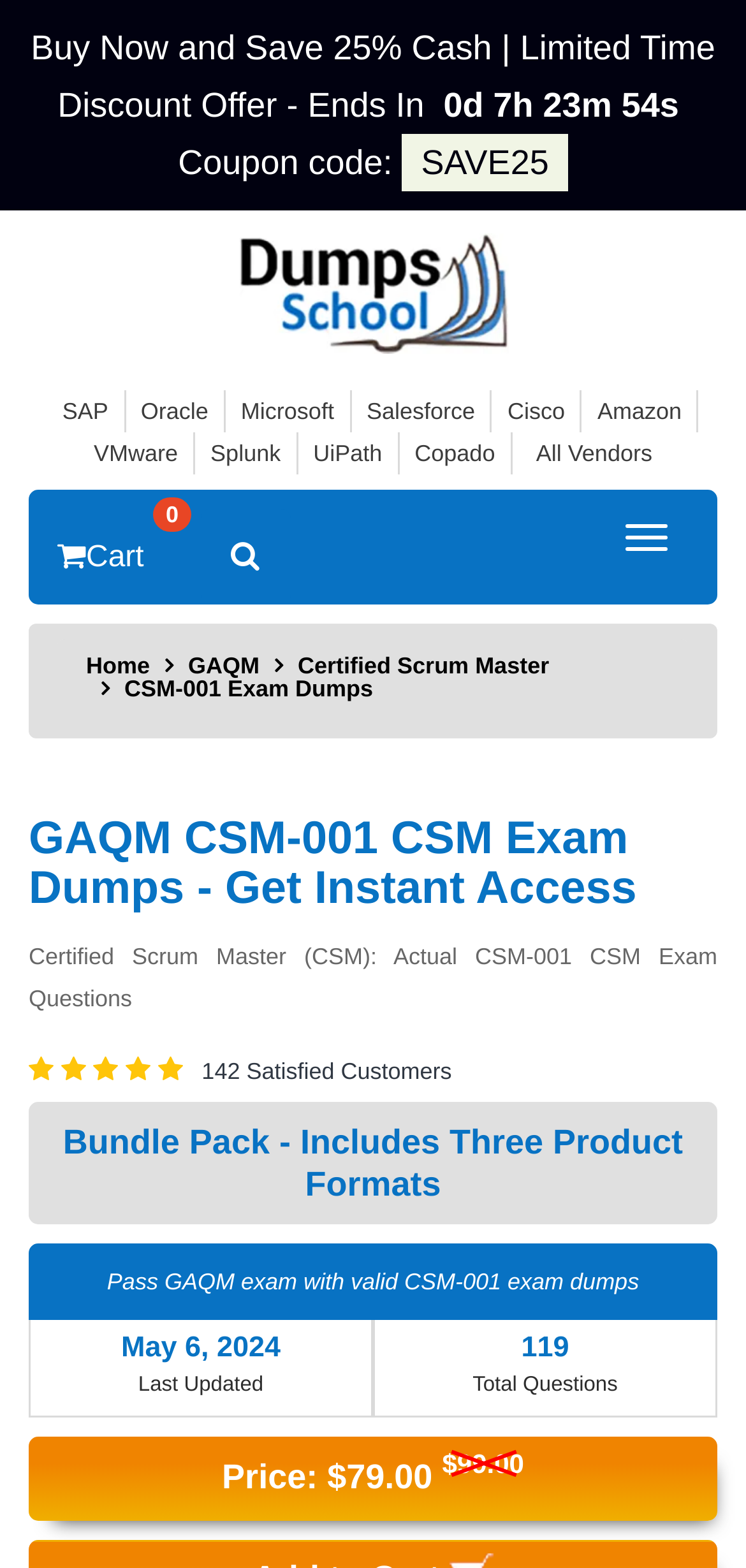Determine the bounding box coordinates of the clickable area required to perform the following instruction: "Click the 'Toggle navigation' button". The coordinates should be represented as four float numbers between 0 and 1: [left, top, right, bottom].

[0.81, 0.322, 0.923, 0.364]